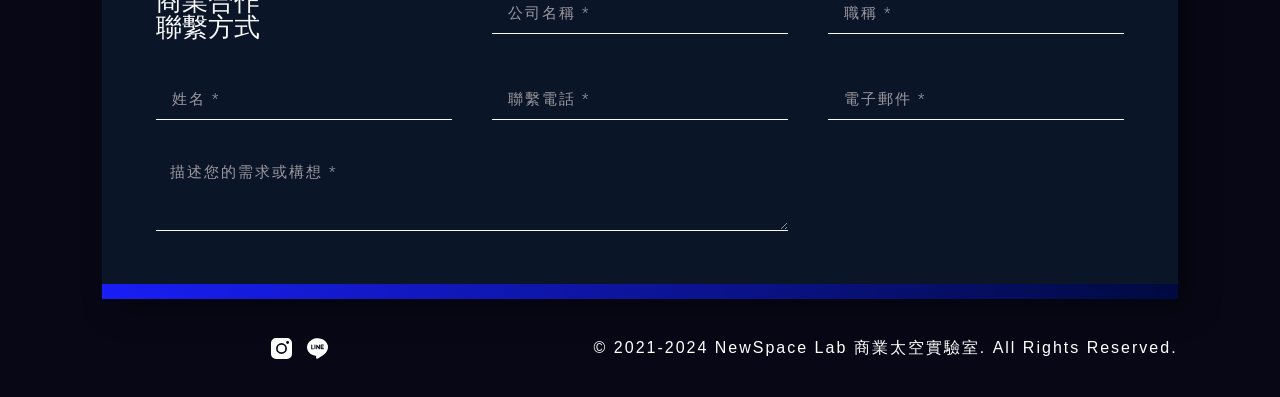Please locate the bounding box coordinates of the region I need to click to follow this instruction: "Input your contact phone number".

[0.384, 0.2, 0.616, 0.301]